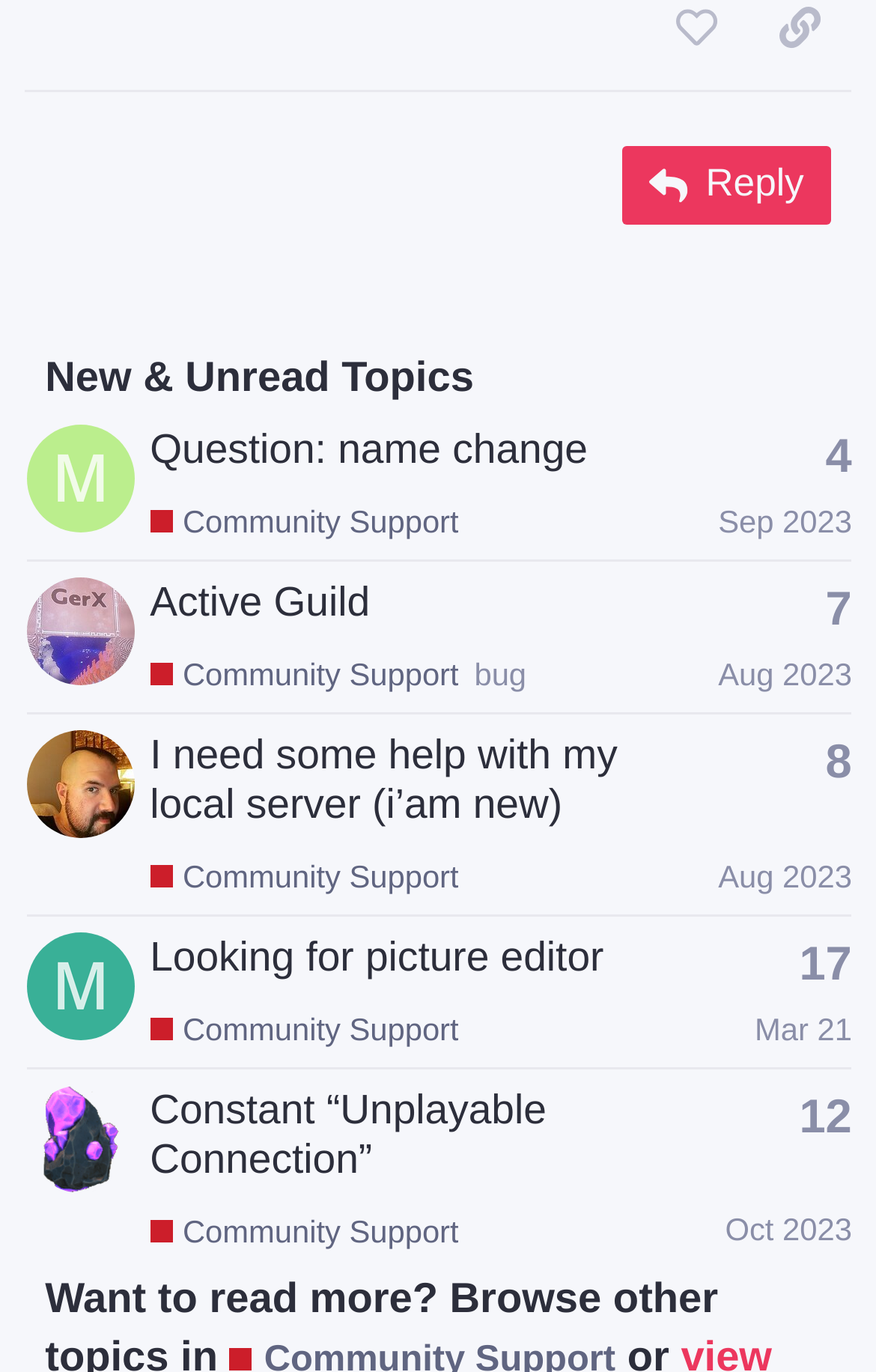Examine the image and give a thorough answer to the following question:
What is the maximum width of an image in a signature?

According to the image guidelines, the maximum width of an image in a signature is 500px. This is specified in the text 'Max Width: 500px, Max Height: 100px.' which provides the dimensions for images in signatures.